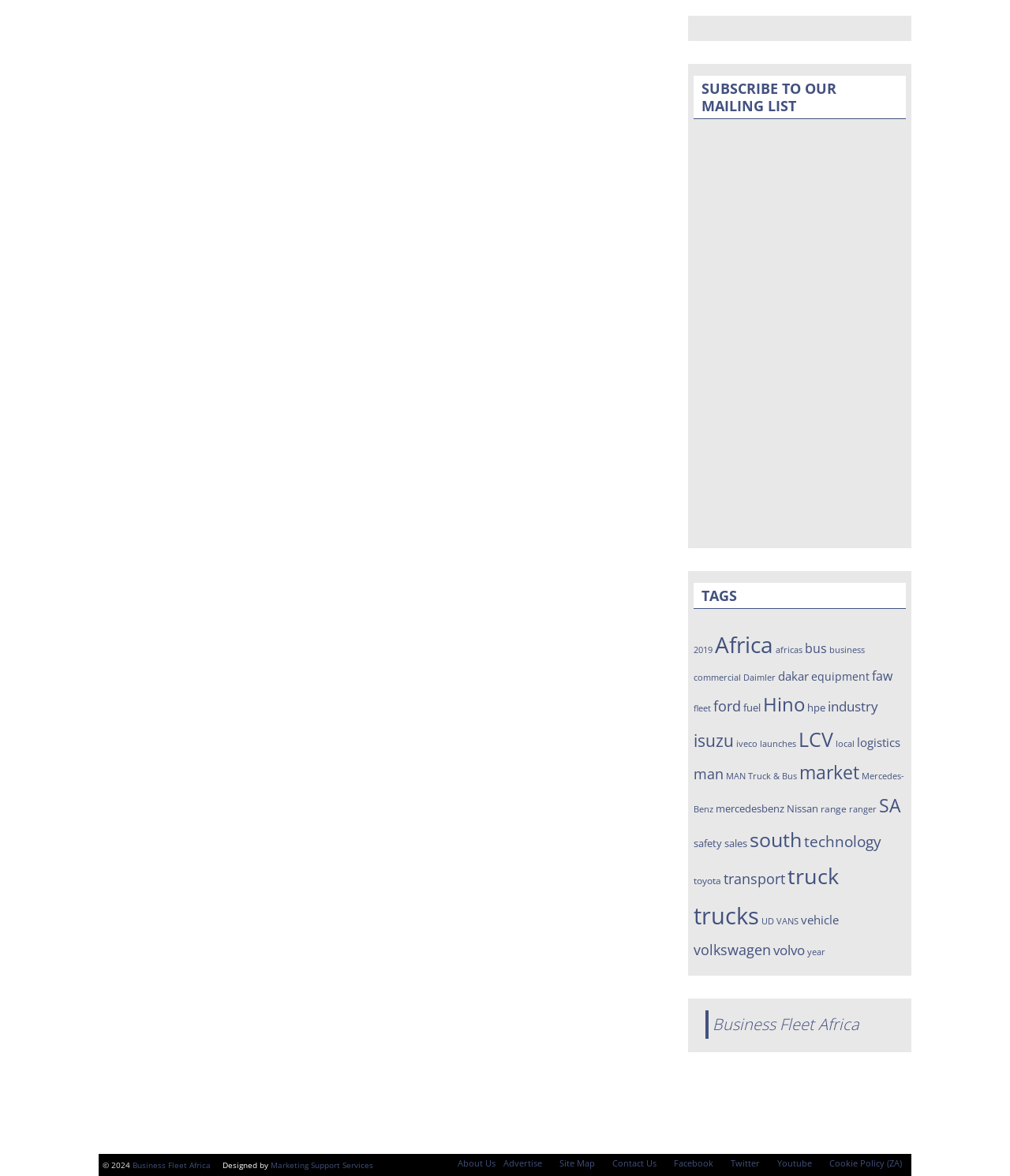Given the element description: "Marketing Support Services", predict the bounding box coordinates of this UI element. The coordinates must be four float numbers between 0 and 1, given as [left, top, right, bottom].

[0.268, 0.986, 0.37, 0.996]